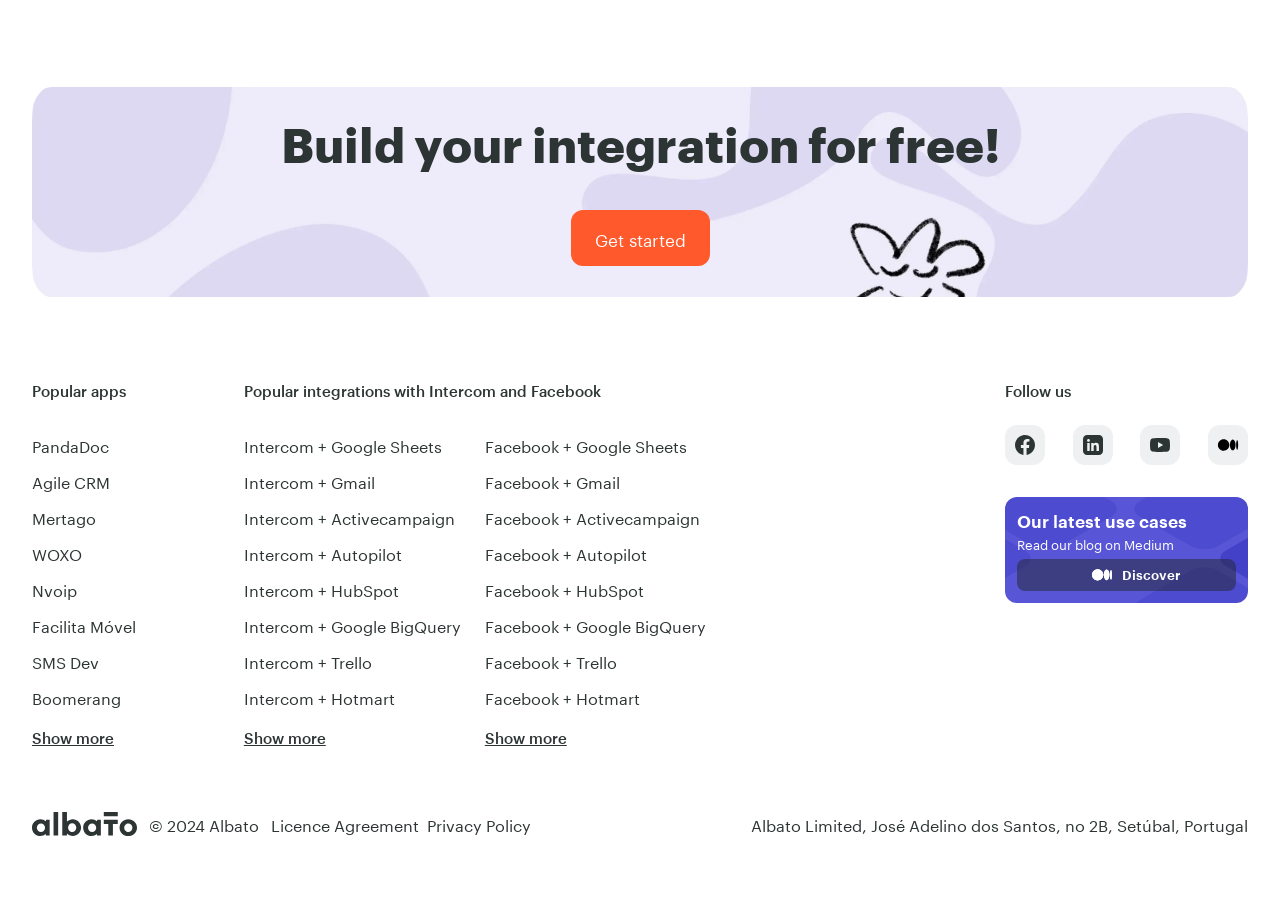Refer to the image and offer a detailed explanation in response to the question: What is the company's name?

The company's name is Albato, as indicated by the logo and the copyright information '© 2024 Albato' at the bottom of the webpage.